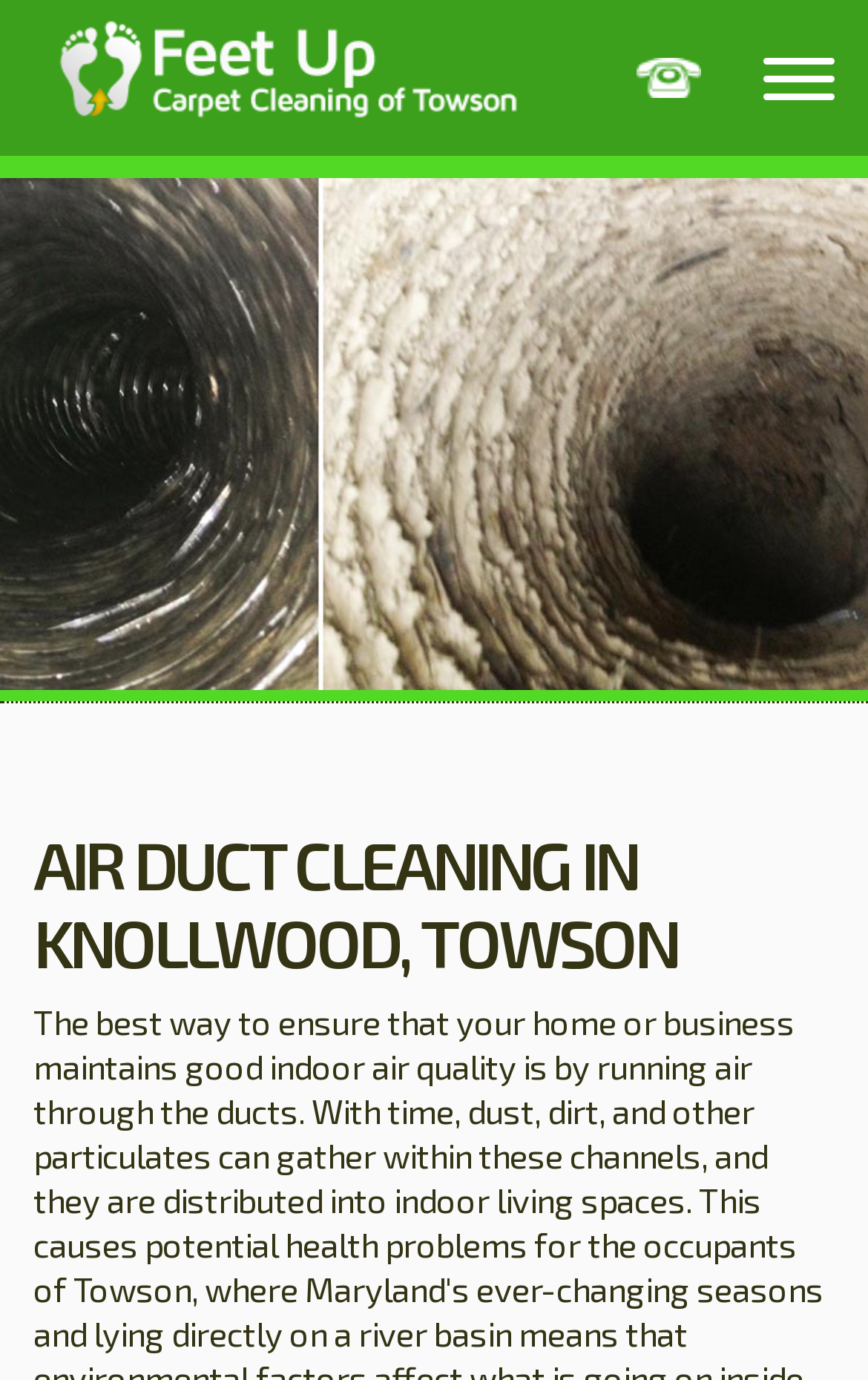Identify the bounding box coordinates for the UI element described as: "aria-label="instagram" title="Instagram"". The coordinates should be provided as four floats between 0 and 1: [left, top, right, bottom].

None